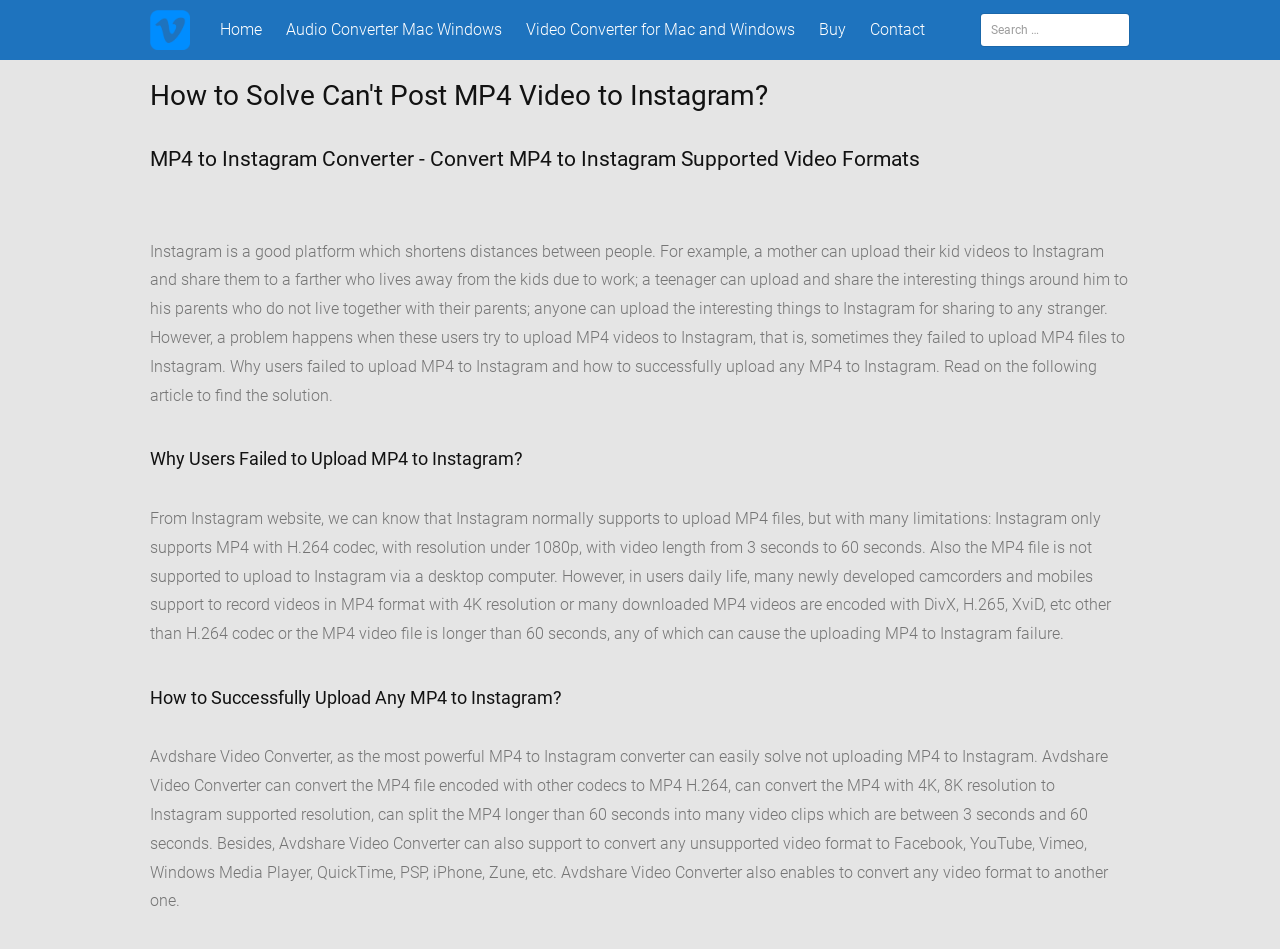Why do users fail to upload MP4 to Instagram?
Please answer the question with a detailed response using the information from the screenshot.

Users fail to upload MP4 to Instagram because their MP4 files may not meet Instagram's upload requirements, such as having a different codec, higher resolution, or longer video length. This is explained in the section 'Why Users Failed to Upload MP4 to Instagram?'.